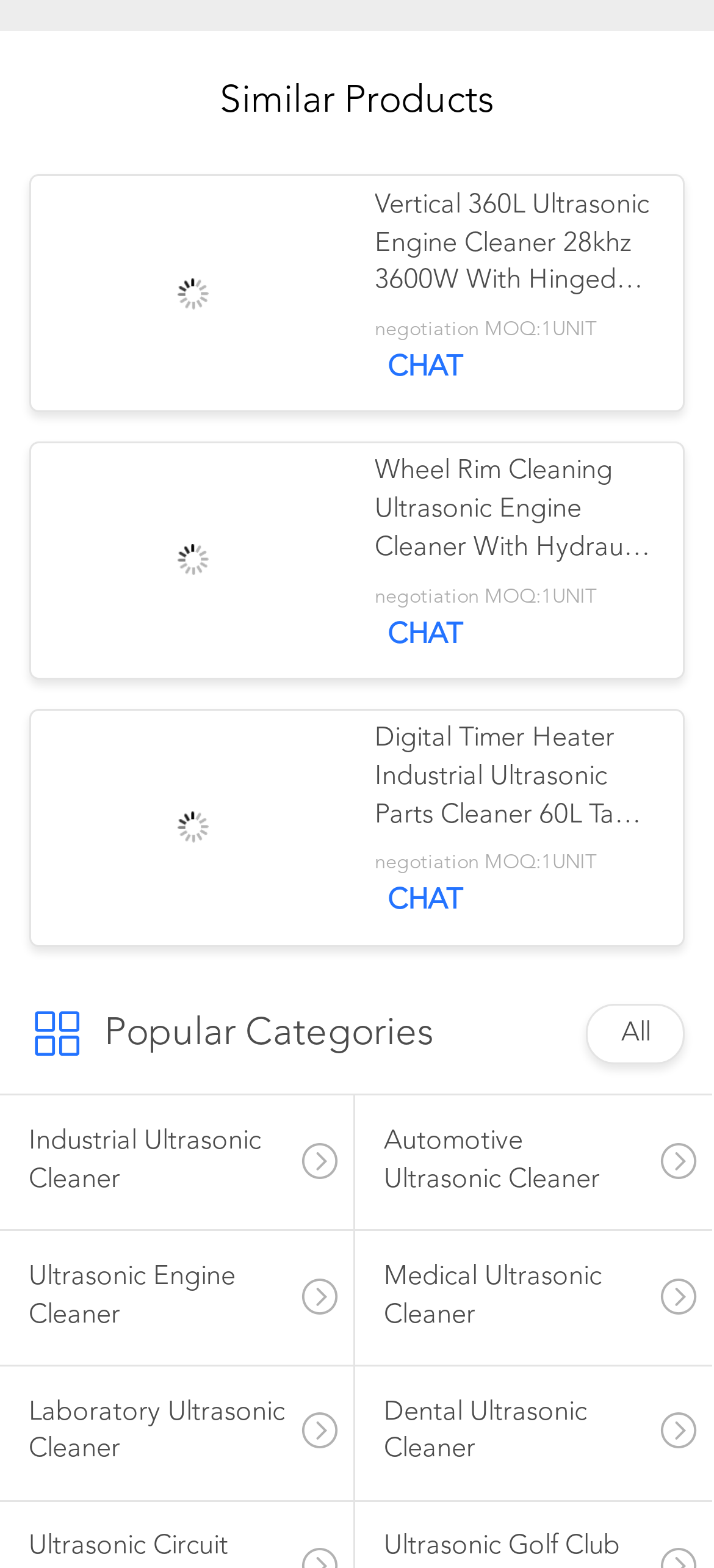Find the bounding box coordinates for the element that must be clicked to complete the instruction: "Chat with the seller". The coordinates should be four float numbers between 0 and 1, indicated as [left, top, right, bottom].

[0.525, 0.224, 0.666, 0.247]